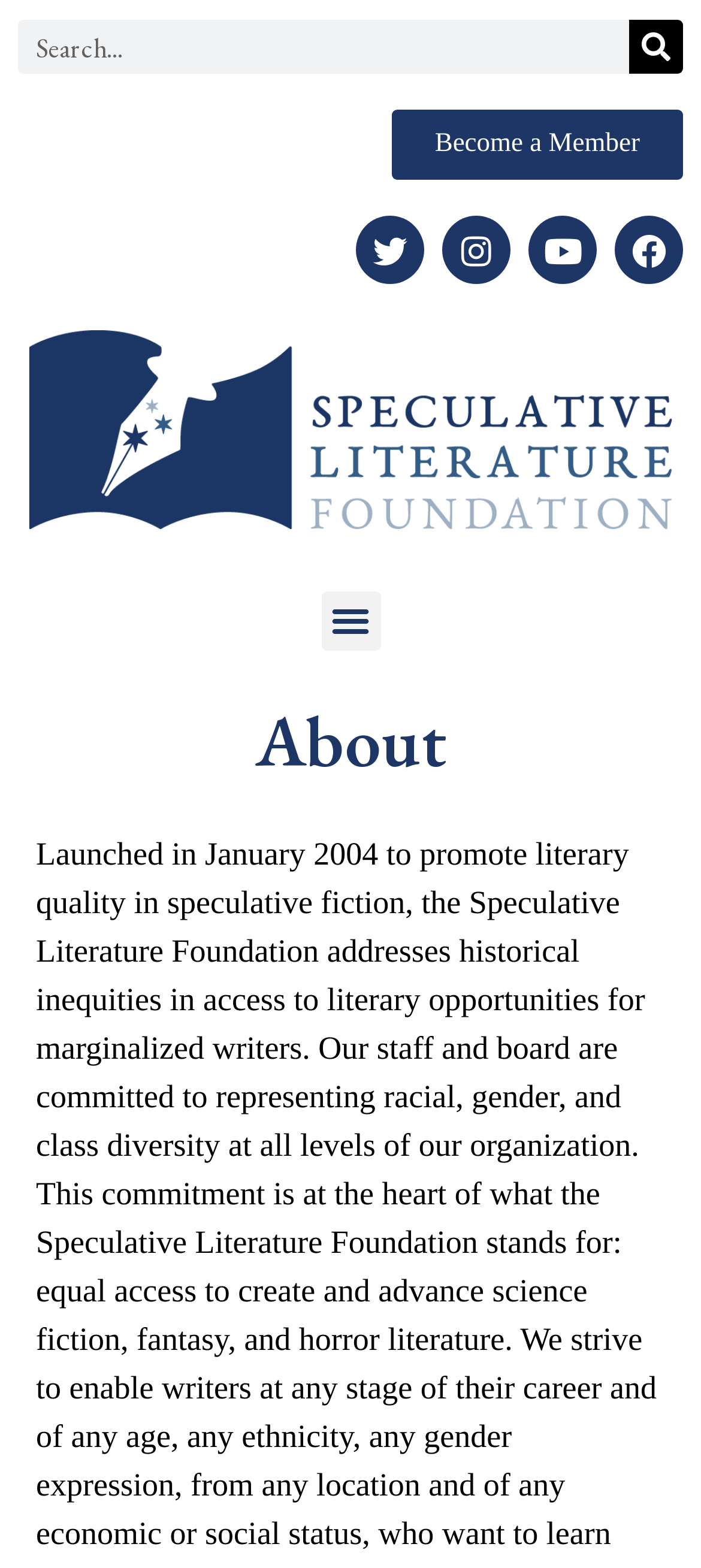What is the purpose of the 'Become a Member' link?
Answer the question based on the image using a single word or a brief phrase.

To join the organization